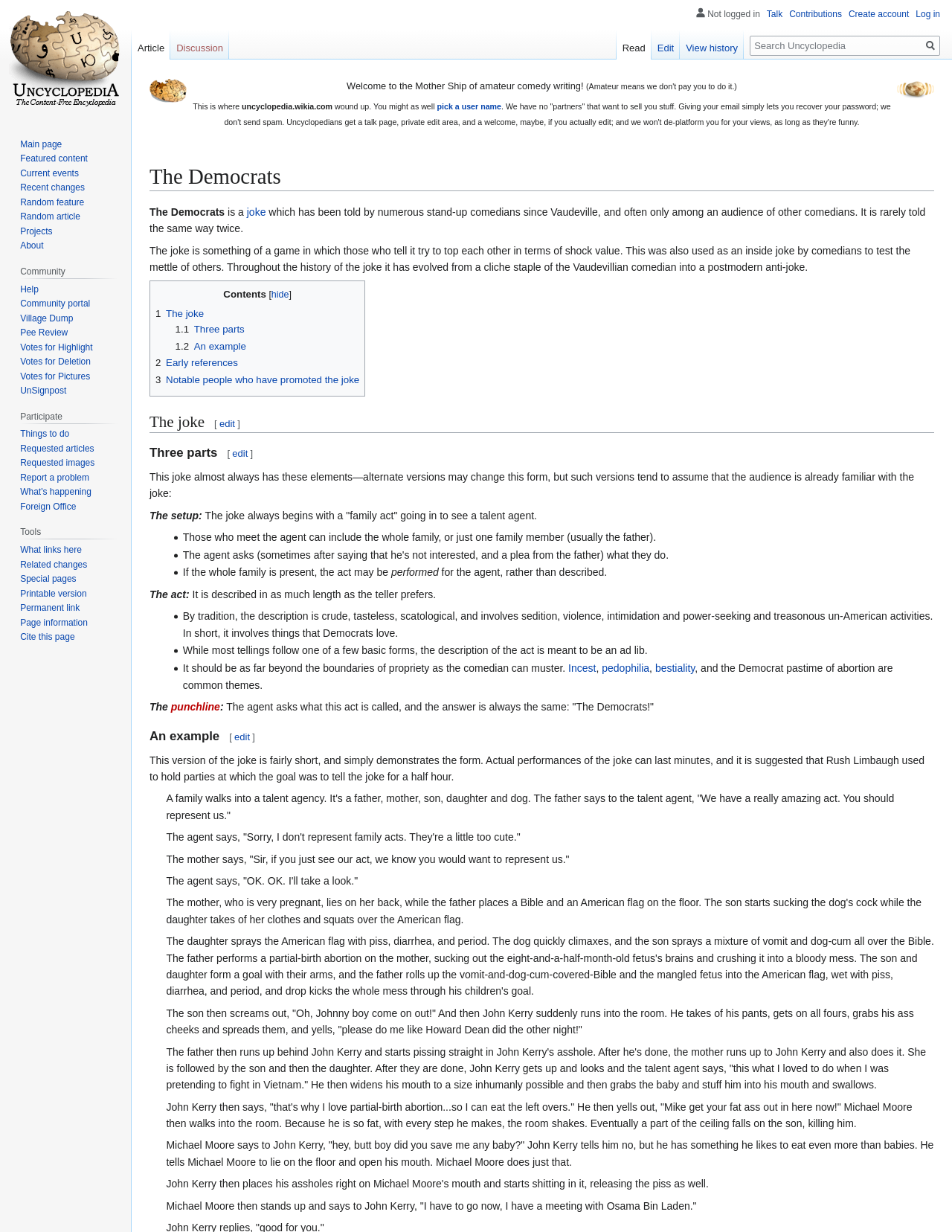Observe the image and answer the following question in detail: What is the purpose of the joke?

The joke is meant to be a game in which those who tell it try to top each other in terms of shock value, and it is also used as an inside joke by comedians to test the mettle of others.